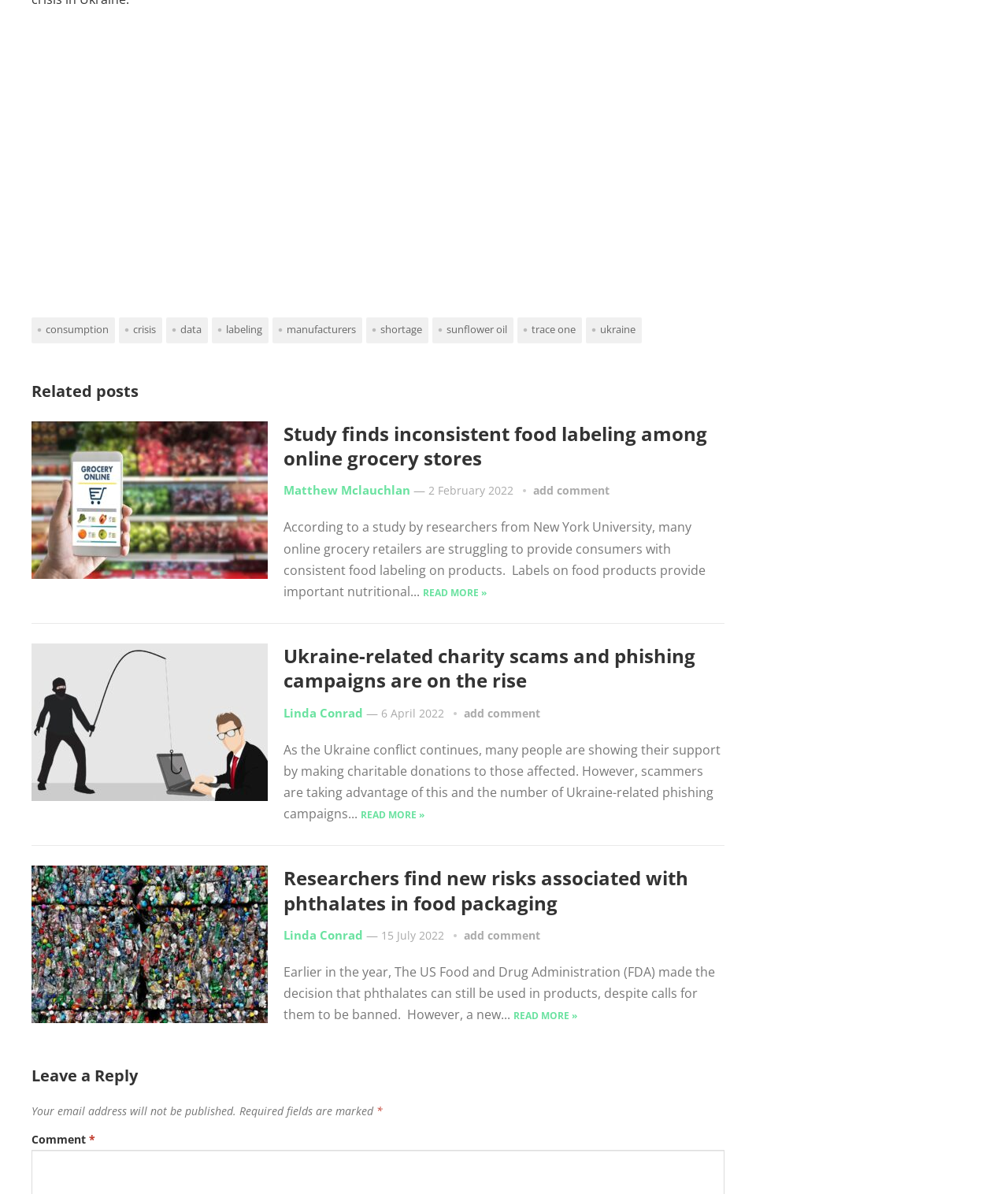Provide the bounding box coordinates of the HTML element described as: "Webinars". The bounding box coordinates should be four float numbers between 0 and 1, i.e., [left, top, right, bottom].

None